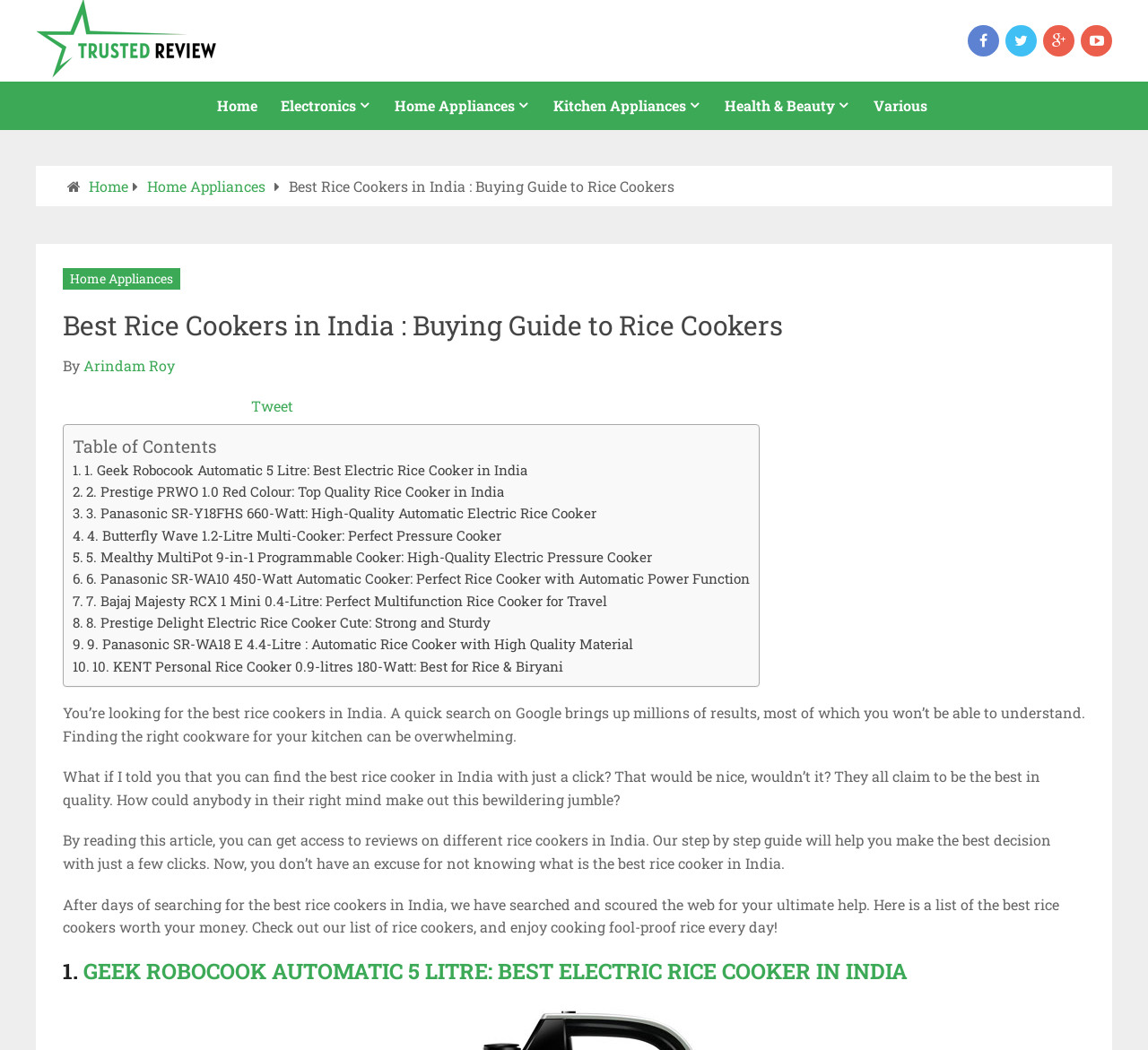Respond to the question with just a single word or phrase: 
How many rice cookers are reviewed on this webpage?

10